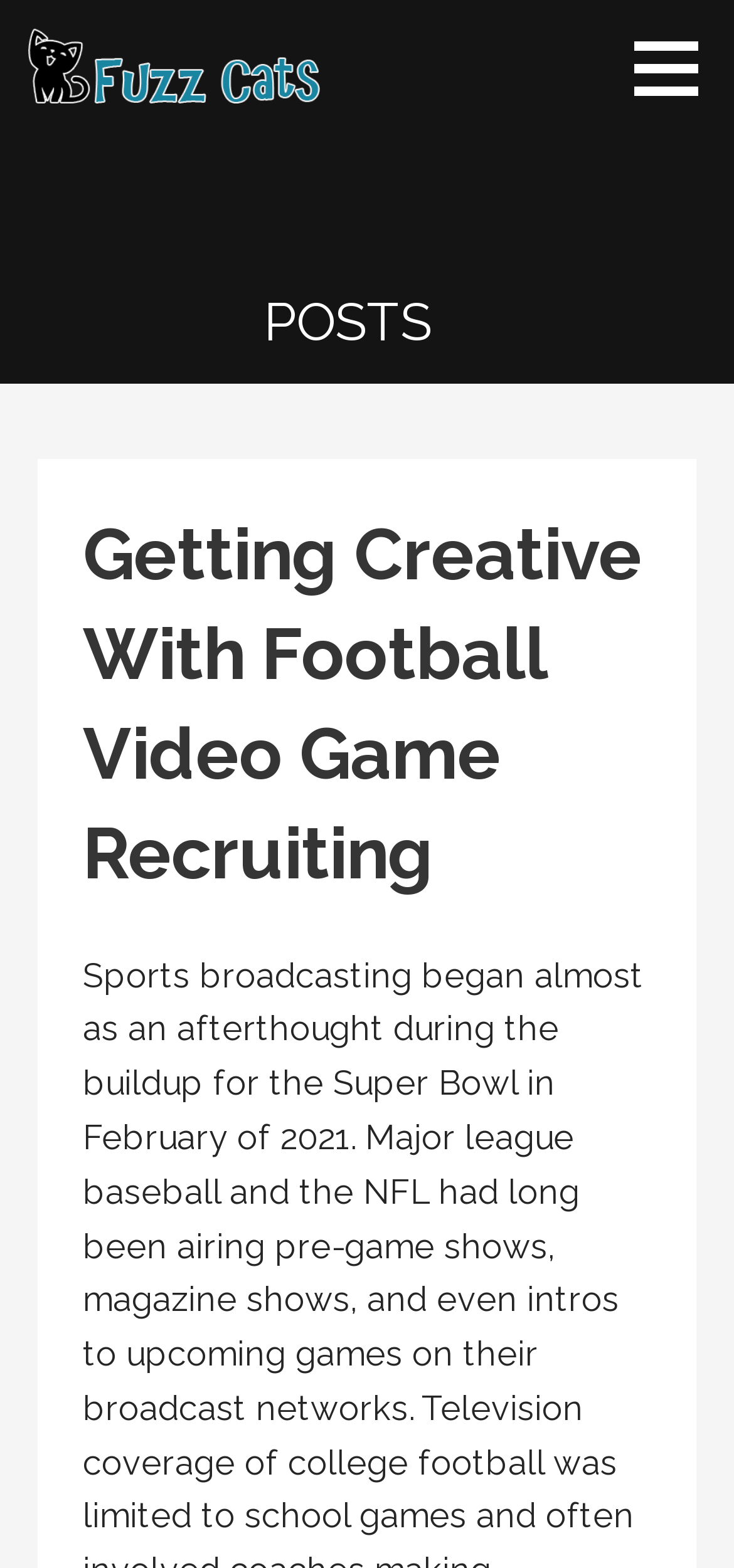What is the purpose of the button on the top-right corner?
Using the image, give a concise answer in the form of a single word or short phrase.

Unknown